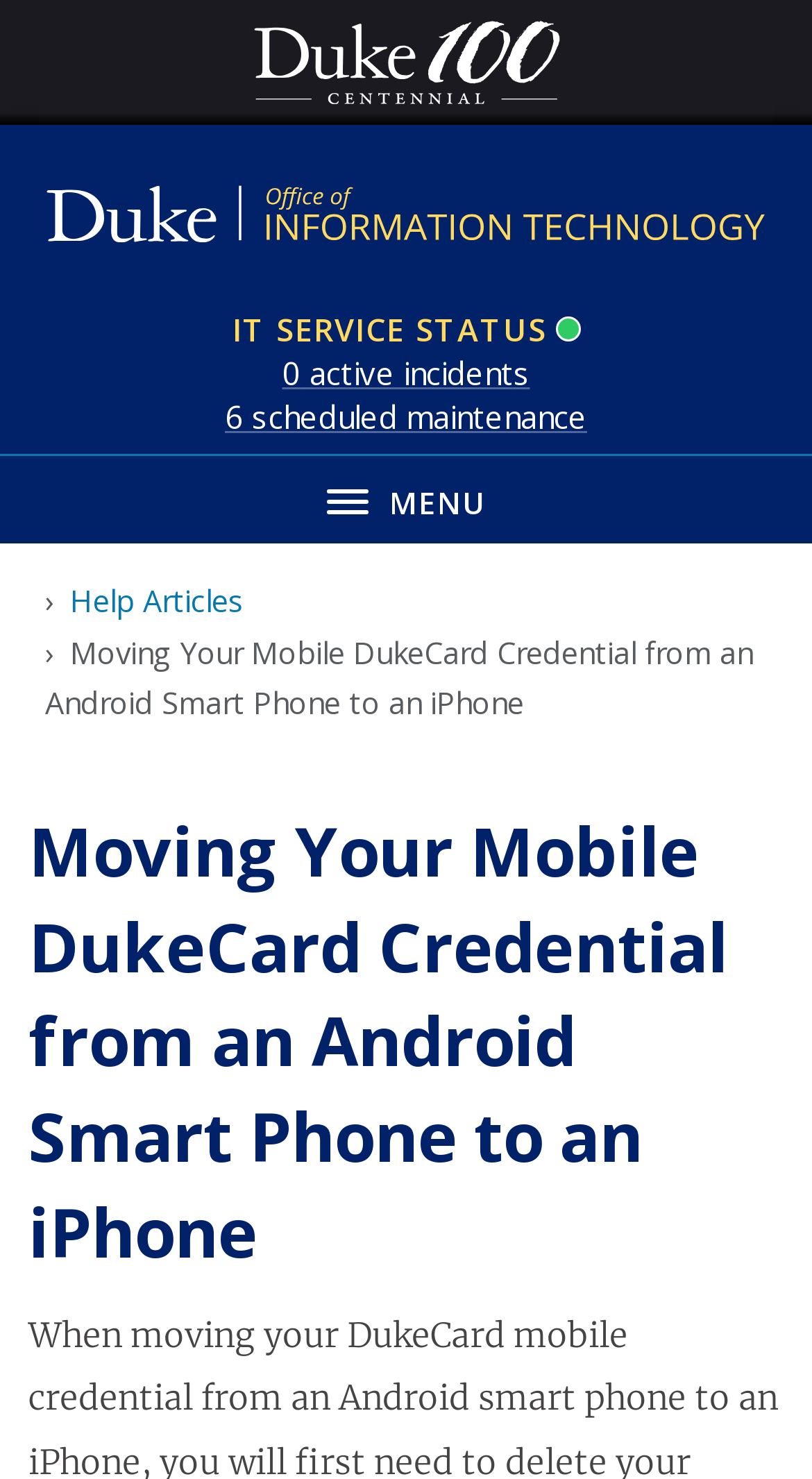How many active incidents are there?
Please provide a single word or phrase as your answer based on the image.

0